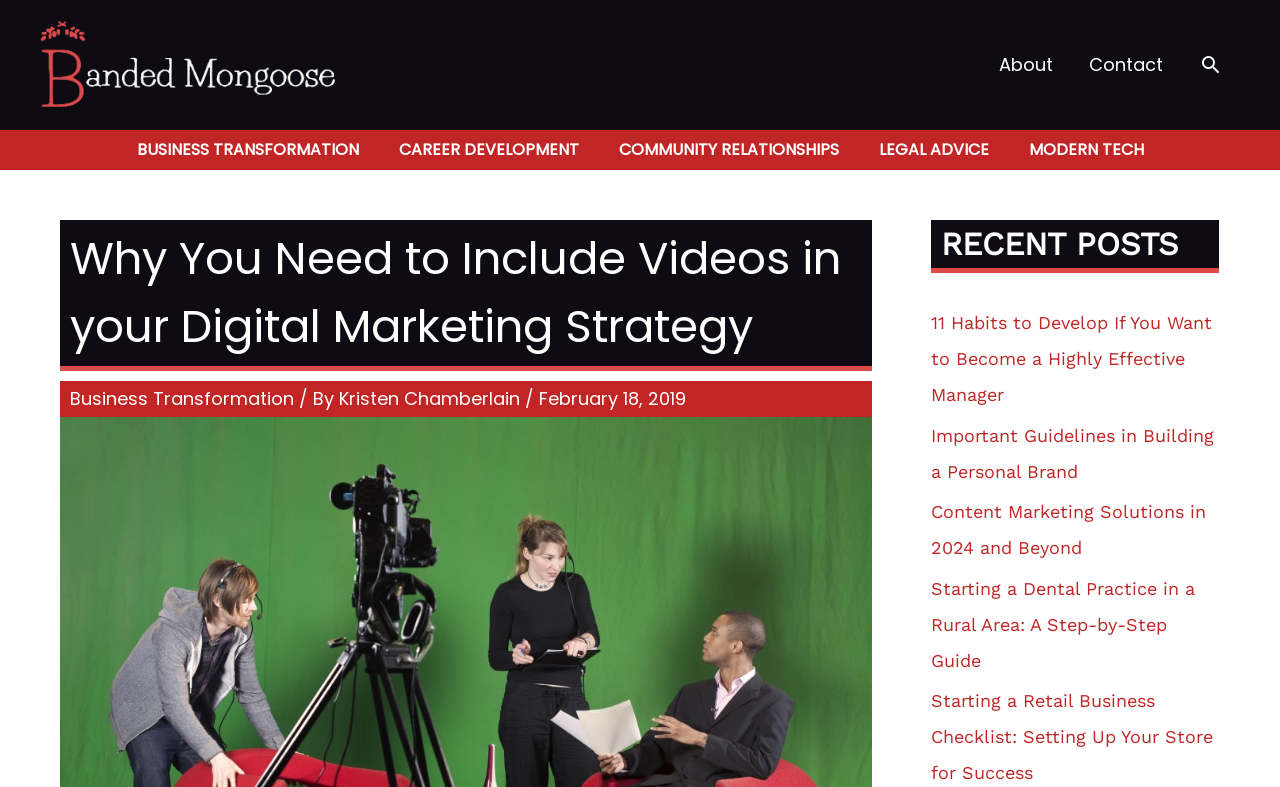Please identify the bounding box coordinates of the element I should click to complete this instruction: 'Click the 'MENU' link'. The coordinates should be given as four float numbers between 0 and 1, like this: [left, top, right, bottom].

None